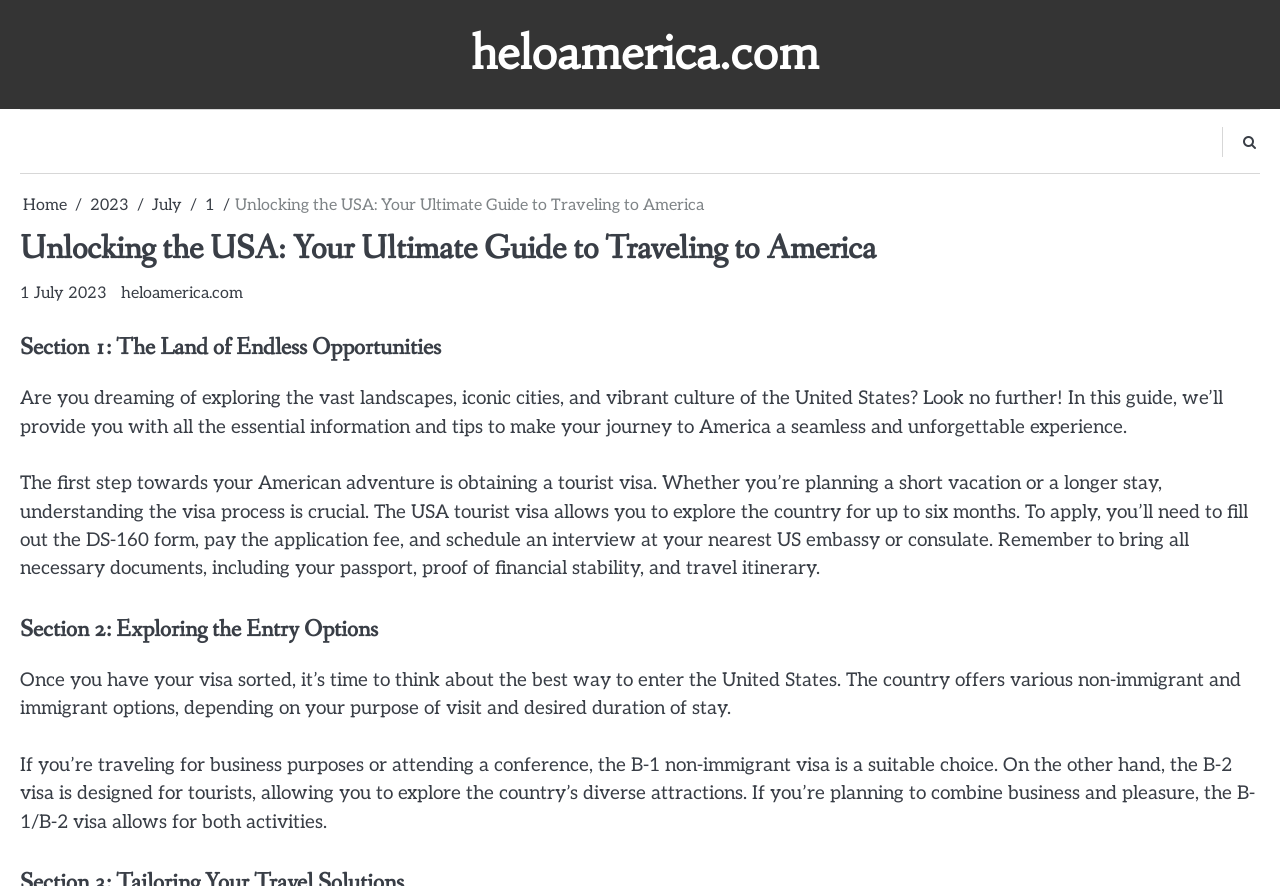Describe every aspect of the webpage in a detailed manner.

The webpage is a travel guide to the United States, specifically focused on helping users navigate the process of traveling to America. At the top of the page, there is a link to the website's homepage, "heloamerica.com", and a navigation menu with breadcrumbs, including links to "Home", "2023", "July", and "1". 

Below the navigation menu, there is a header section with a title, "Unlocking the USA: Your Ultimate Guide to Traveling to America", which is also a link. Next to the title, there is a link to the current date, "1 July 2023", and another link to the website's homepage. 

The main content of the page is divided into sections. The first section, "Section 1: The Land of Endless Opportunities", provides an introduction to traveling in the United States, highlighting the country's vast landscapes, iconic cities, and vibrant culture. This section includes a paragraph of text that describes the purpose of the guide and what users can expect to learn.

The second section, "Section 2: Exploring the Entry Options", focuses on the different ways to enter the United States, including non-immigrant and immigrant options. This section includes two paragraphs of text that explain the different types of visas available, such as the B-1 non-immigrant visa for business purposes and the B-2 visa for tourists.

Throughout the page, there are several links to other parts of the website, including the homepage and specific dates. The overall layout is organized and easy to follow, with clear headings and concise text.